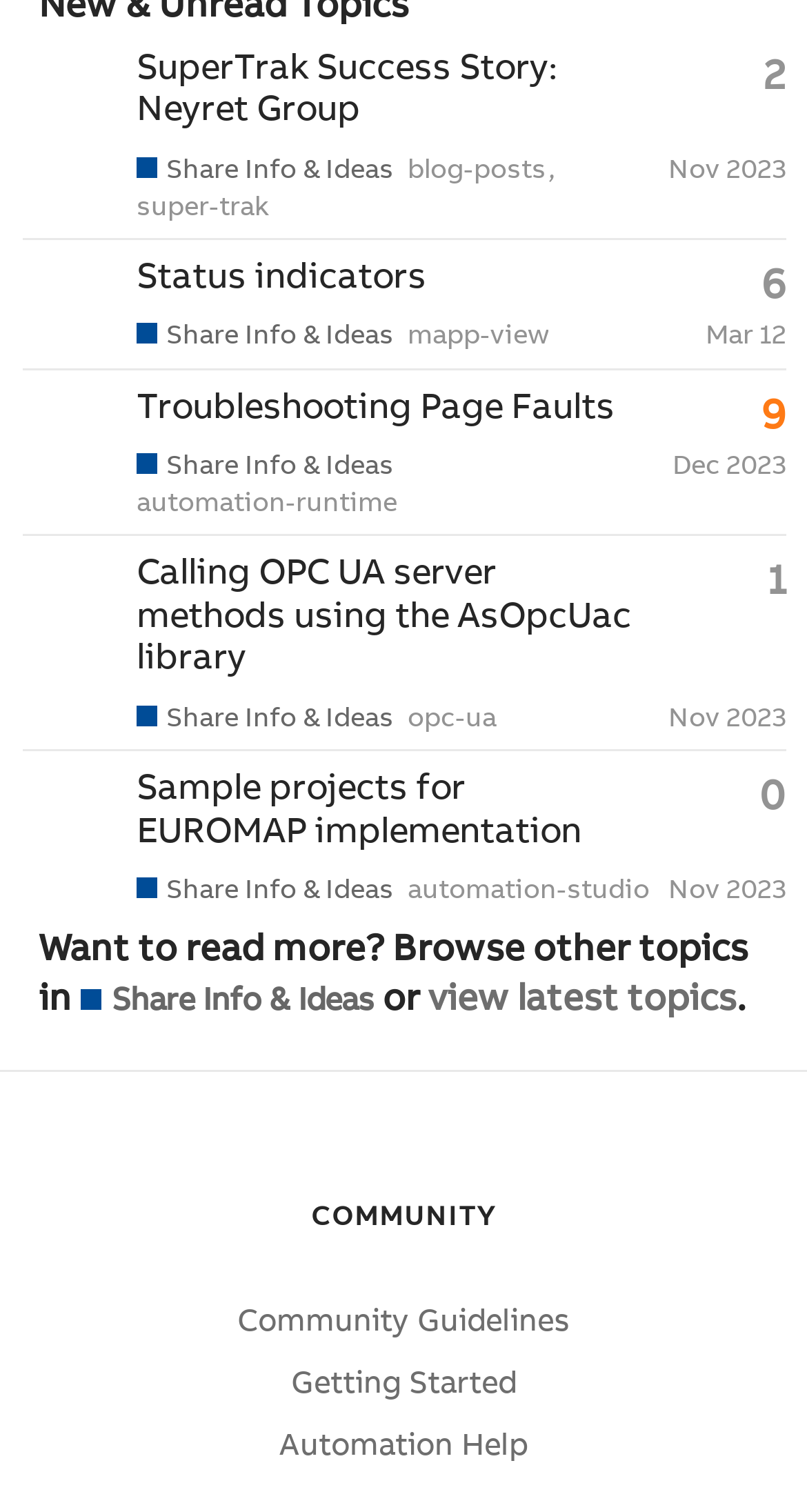Identify the bounding box coordinates of the section that should be clicked to achieve the task described: "Share information and ideas".

[0.169, 0.101, 0.488, 0.122]